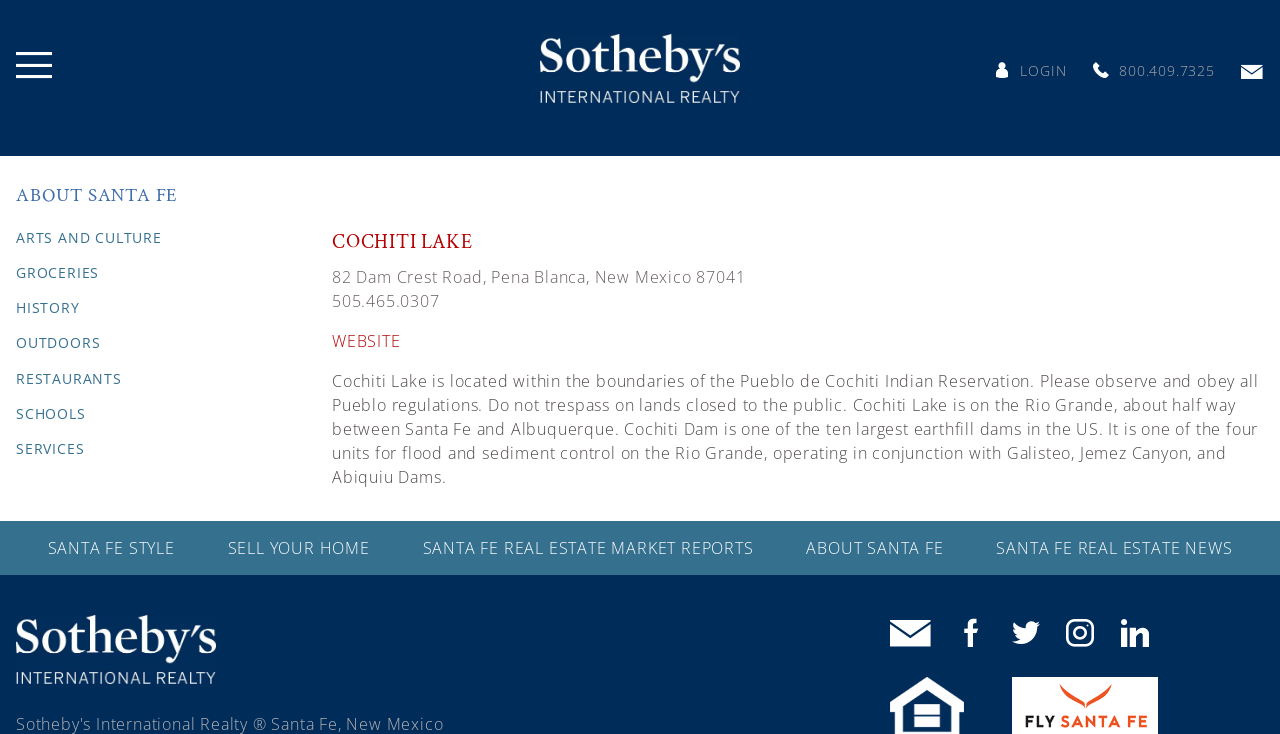Pinpoint the bounding box coordinates of the clickable element needed to complete the instruction: "Call the phone number 800.409.7325". The coordinates should be provided as four float numbers between 0 and 1: [left, top, right, bottom].

[0.837, 0.083, 0.949, 0.109]